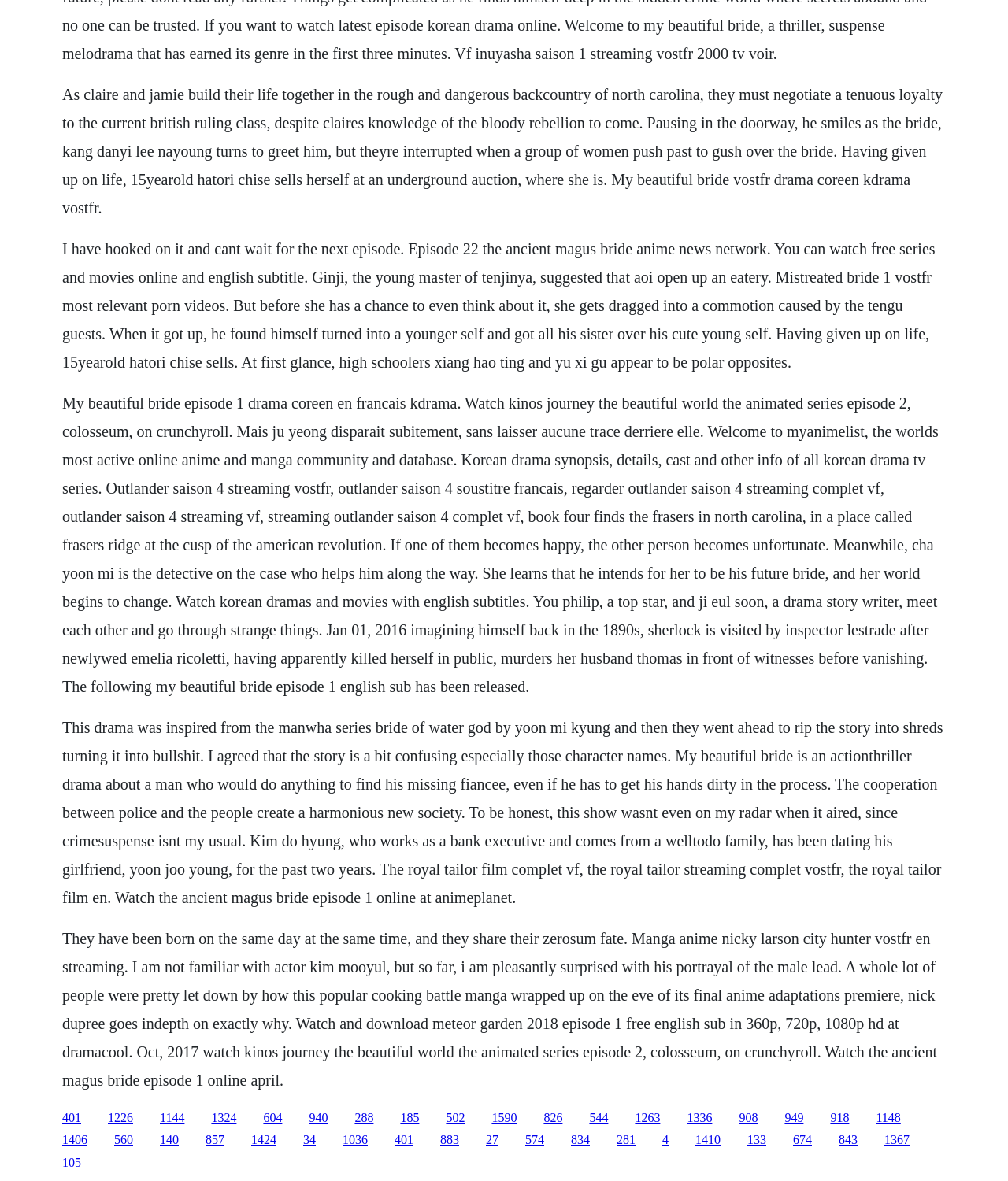What is the primary language of the webpage?
Look at the image and provide a short answer using one word or a phrase.

English